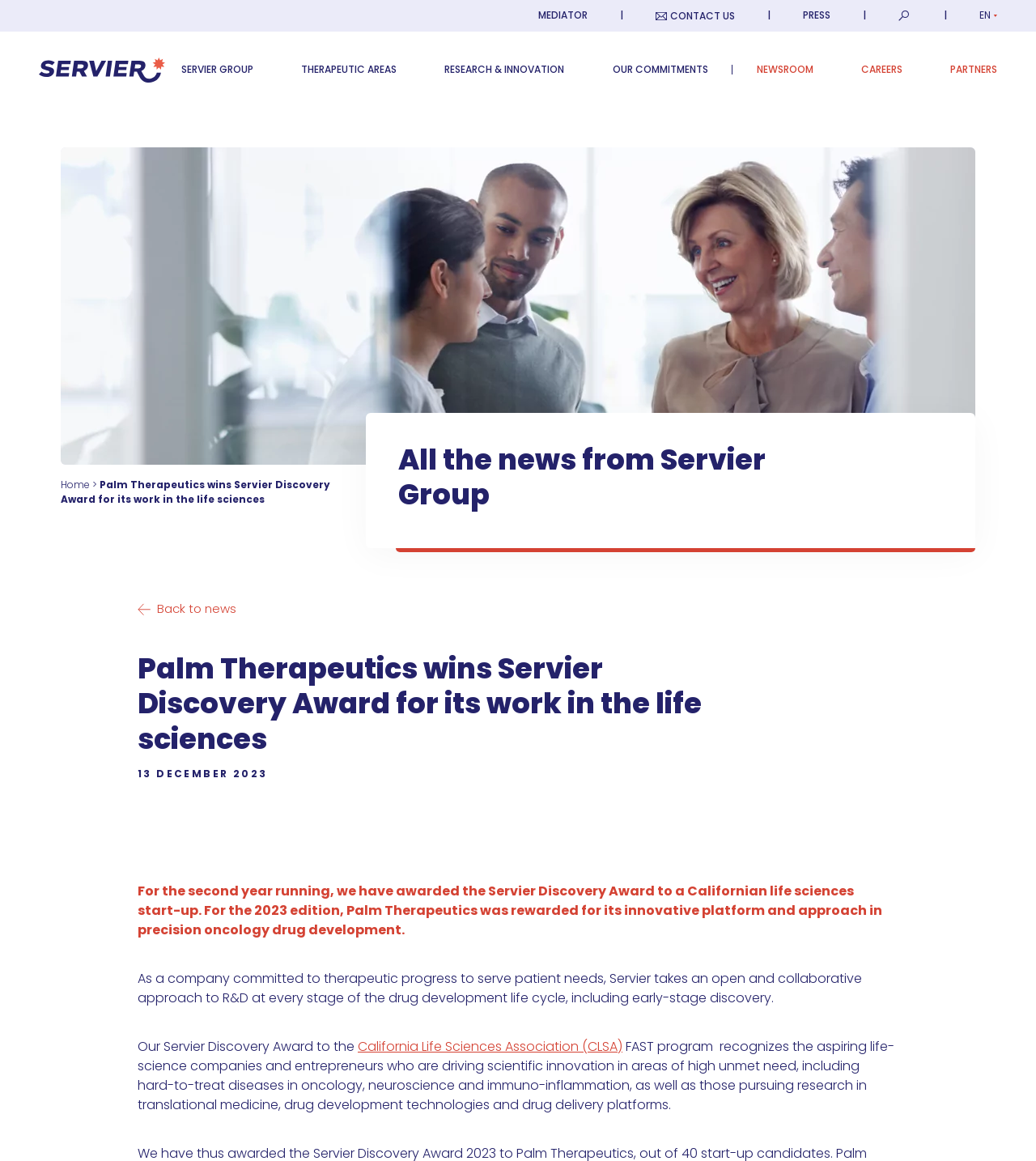Please specify the bounding box coordinates of the clickable section necessary to execute the following command: "Click on the 'Find a job' button".

None